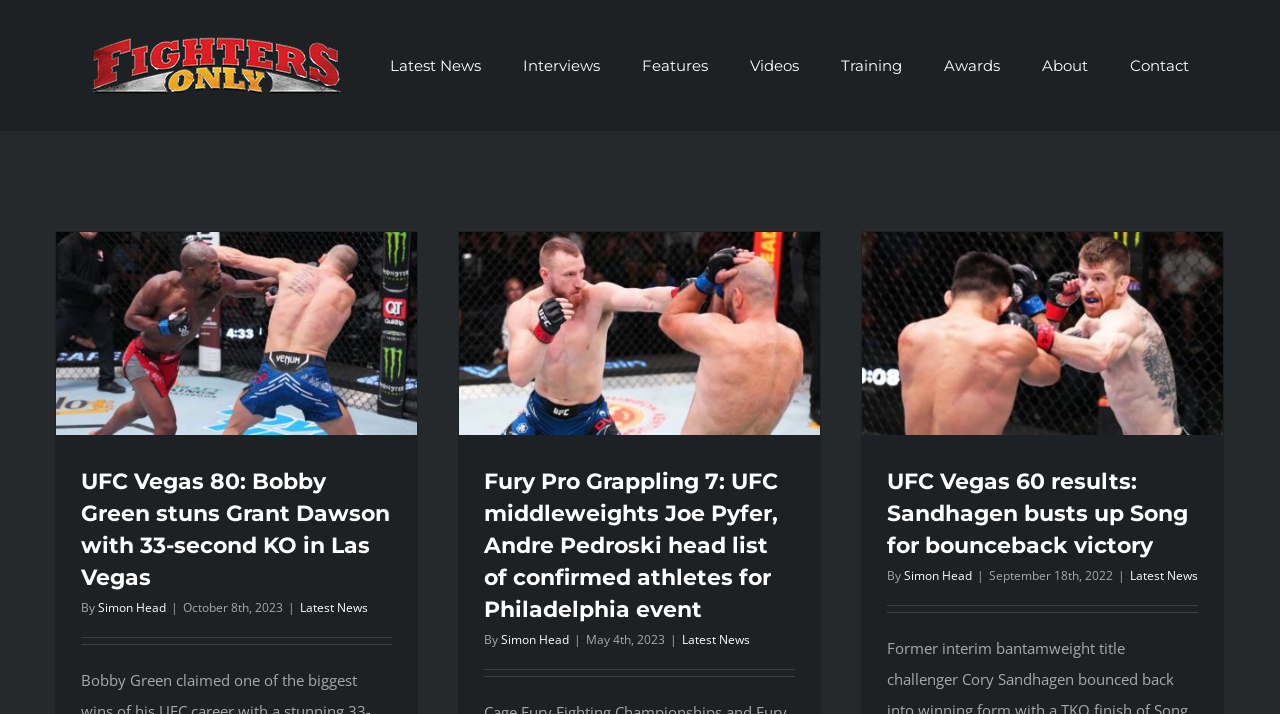Provide your answer in one word or a succinct phrase for the question: 
What is the logo of the website?

Fighters Only Logo